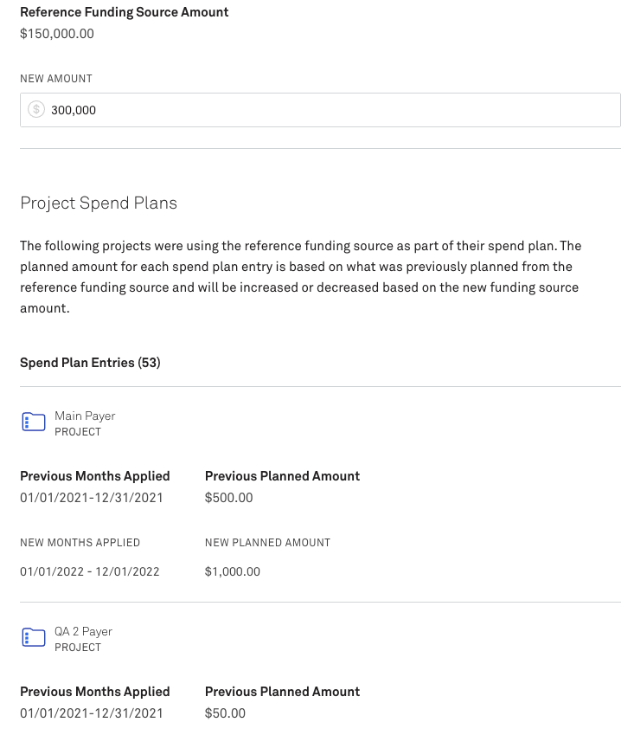What is the planned amount for the QA 2 Payer Project?
Please use the image to provide an in-depth answer to the question.

The planned amount for the QA 2 Payer Project is mentioned in the 'Project Spend Plans' section, which is $50.00, indicating the allocated budget for this project.